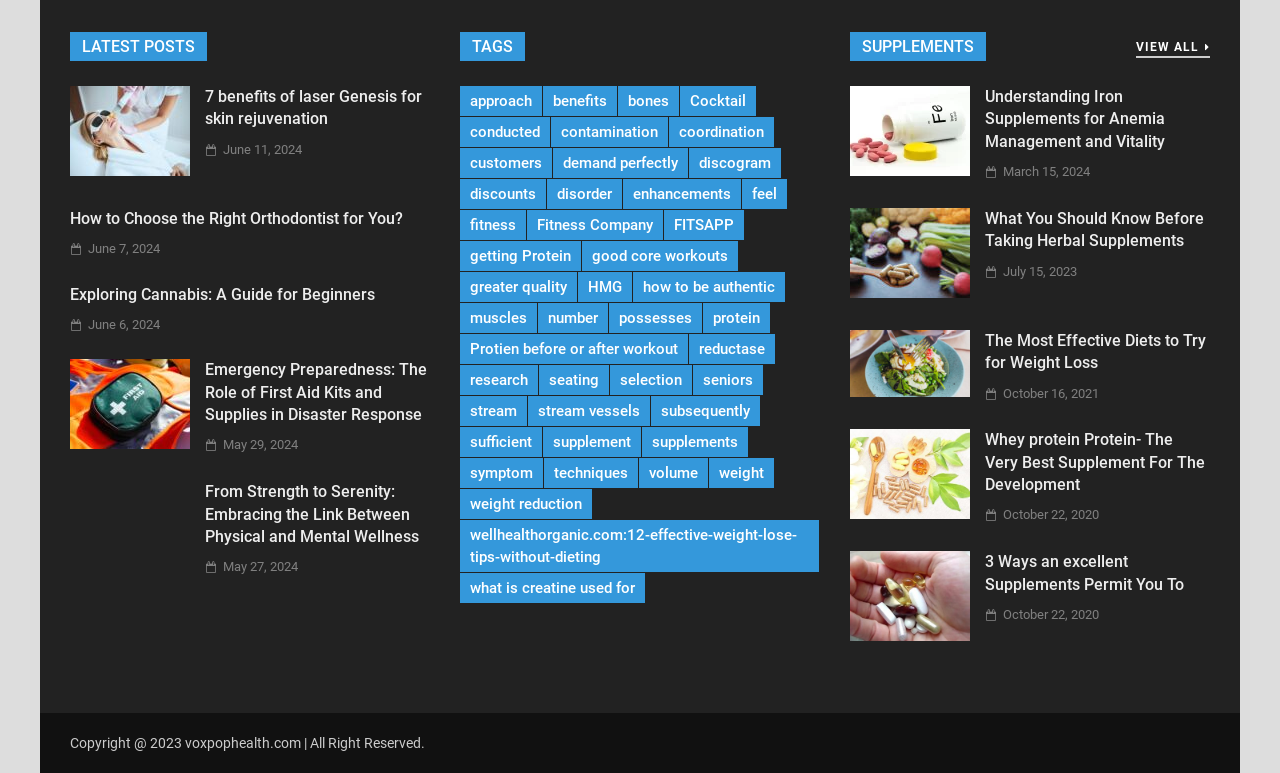Find the bounding box coordinates of the area to click in order to follow the instruction: "Explore the tag 'approach'".

[0.359, 0.111, 0.423, 0.15]